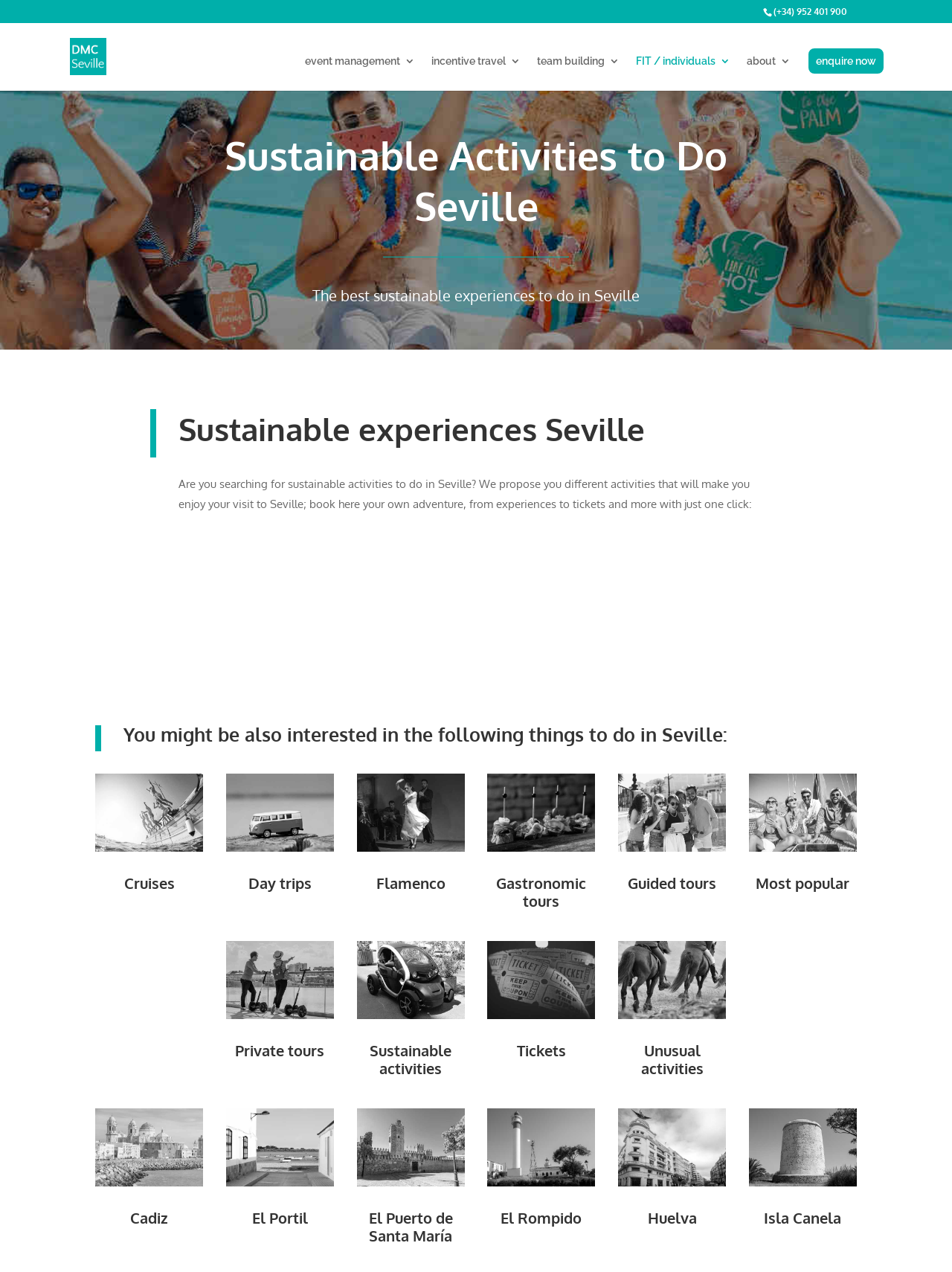Find the bounding box coordinates for the HTML element described in this sentence: "Tickets". Provide the coordinates as four float numbers between 0 and 1, in the format [left, top, right, bottom].

[0.543, 0.818, 0.594, 0.834]